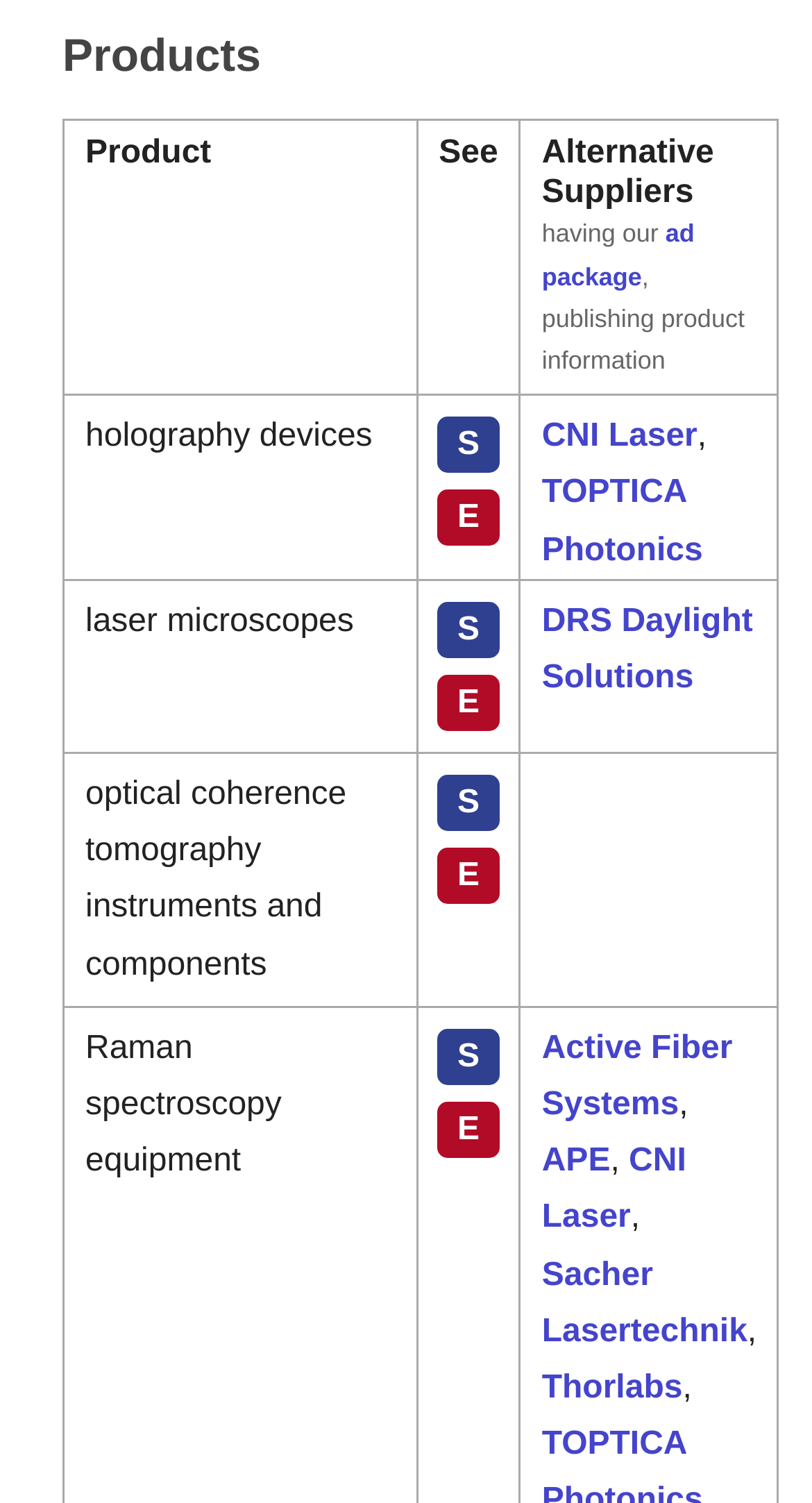Please identify the bounding box coordinates of the element's region that I should click in order to complete the following instruction: "Check 'DRS Daylight Solutions'". The bounding box coordinates consist of four float numbers between 0 and 1, i.e., [left, top, right, bottom].

[0.667, 0.401, 0.927, 0.463]